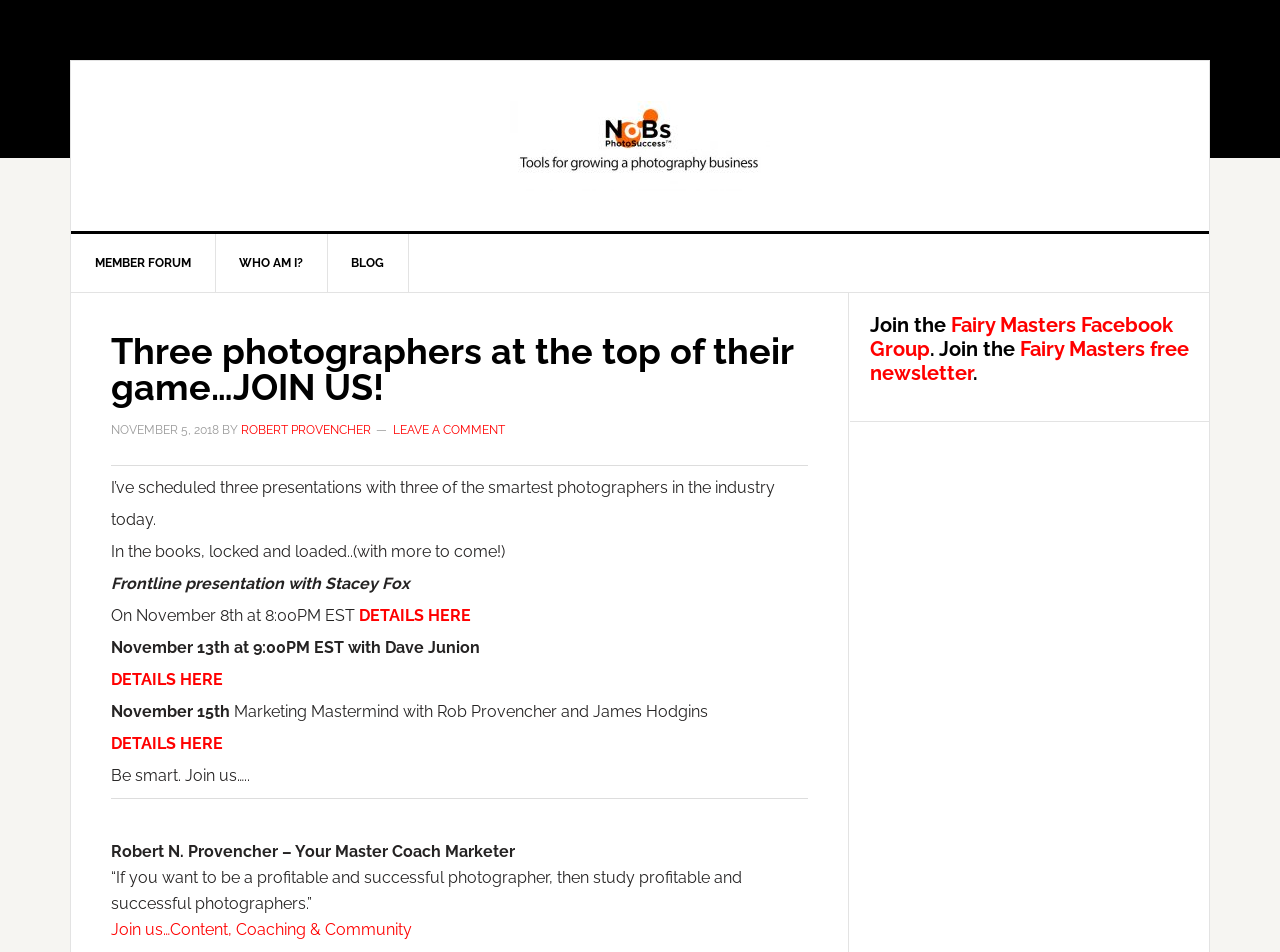Identify the bounding box for the element characterized by the following description: "Fairy Masters free newsletter".

[0.68, 0.354, 0.929, 0.404]